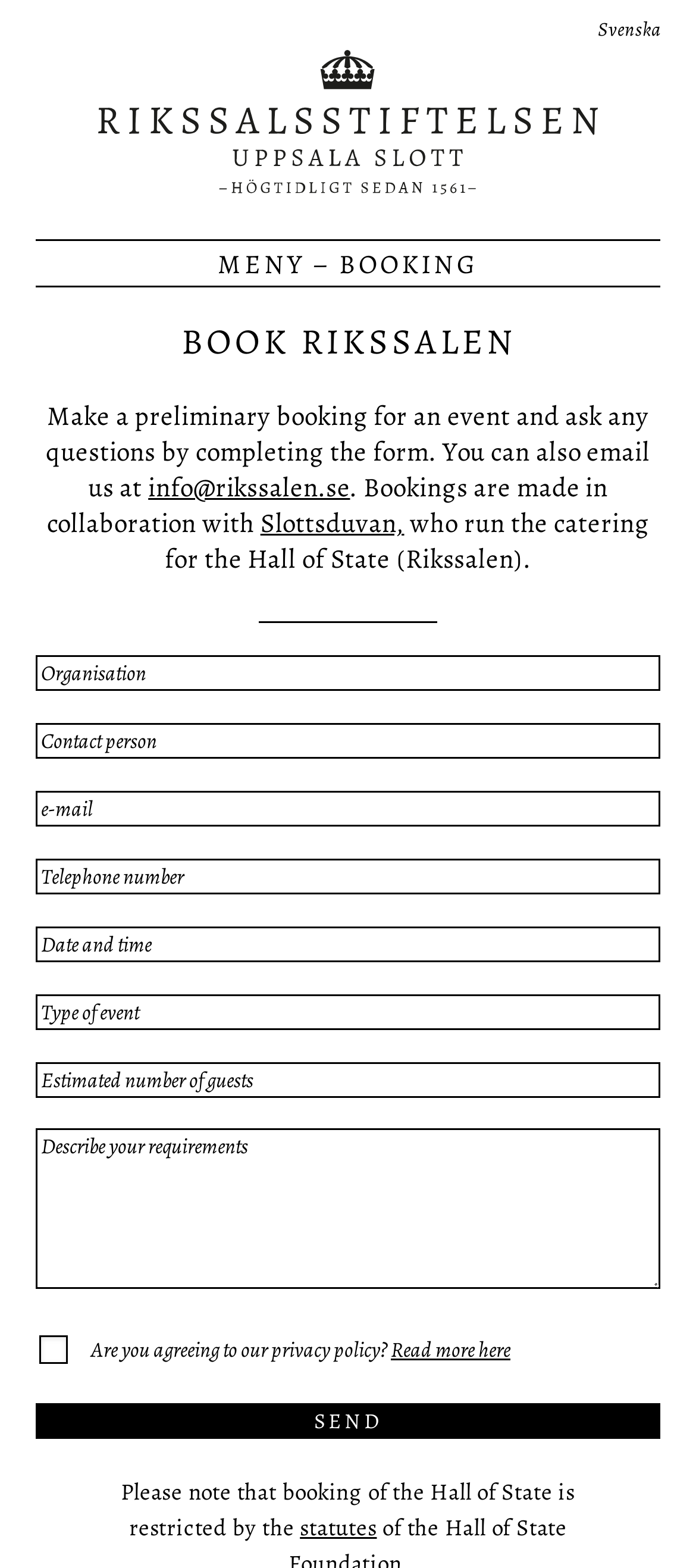What is the restriction for booking the Hall of State?
Ensure your answer is thorough and detailed.

According to the webpage, the booking of the Hall of State is restricted by the statutes, which implies that there are certain rules or regulations governing the booking process.